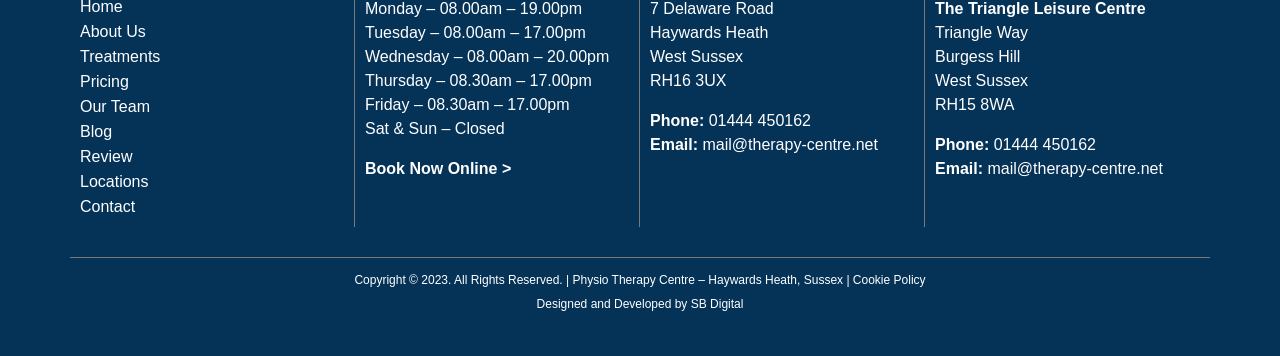Please use the details from the image to answer the following question comprehensively:
What is the email address of the therapy centre?

I found the answer by looking at the link elements on the webpage, specifically the one that says 'mail@therapy-centre.net' and has a description of 'Email:'.